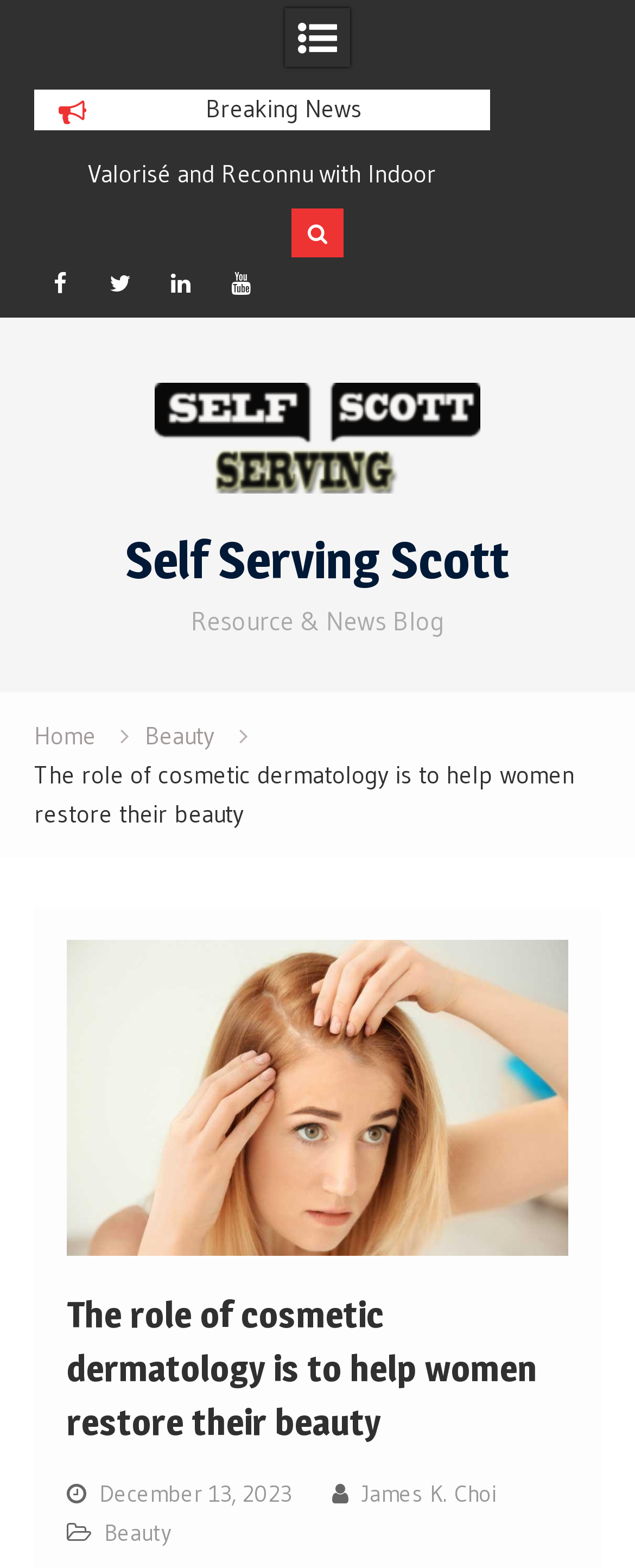Locate the bounding box coordinates of the area where you should click to accomplish the instruction: "Visit the Beauty category".

[0.228, 0.459, 0.338, 0.479]